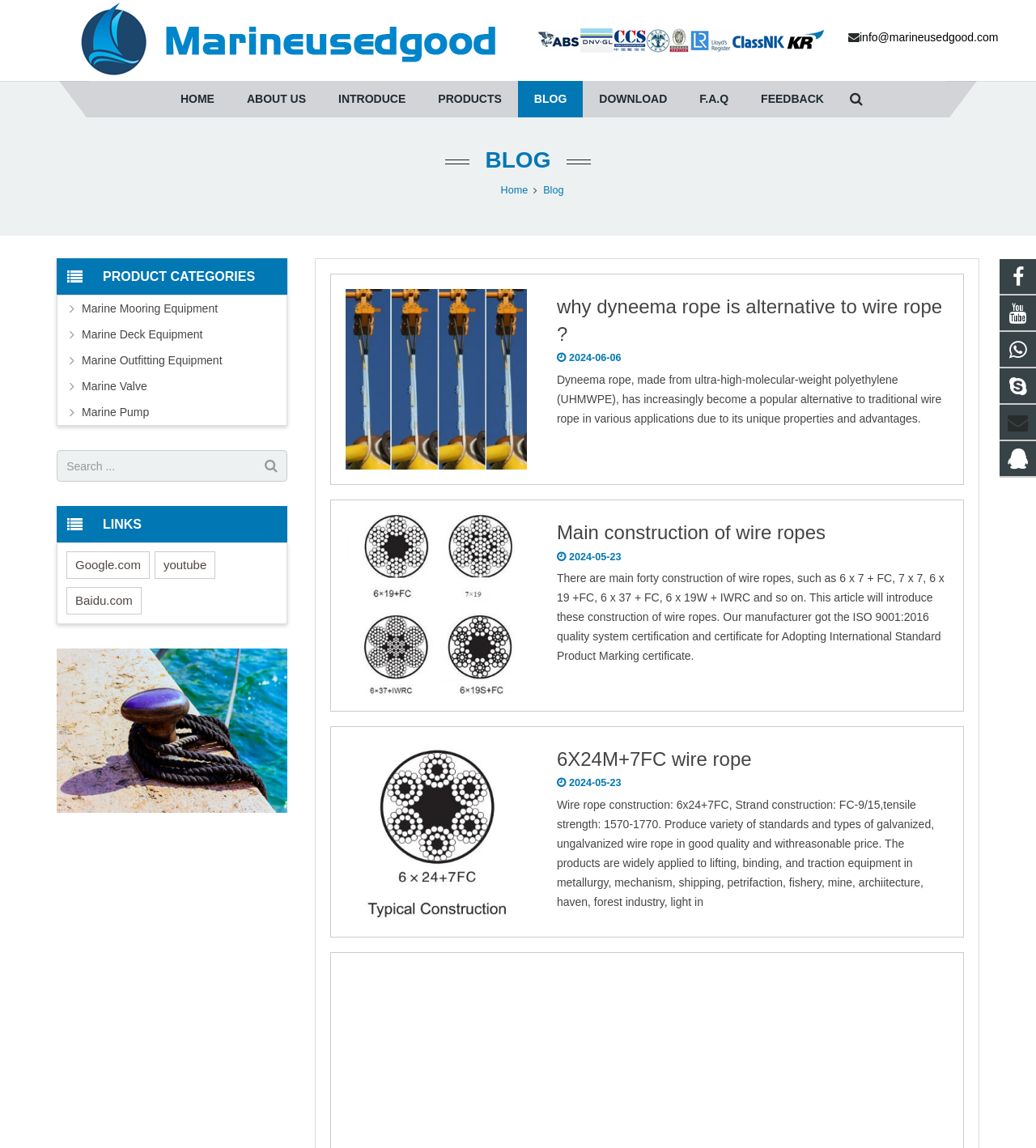How can users contact the company?
Could you give a comprehensive explanation in response to this question?

I found a section on the webpage with links to different social media platforms and a contact email address. This suggests that users can contact the company through email, phone, or other means.